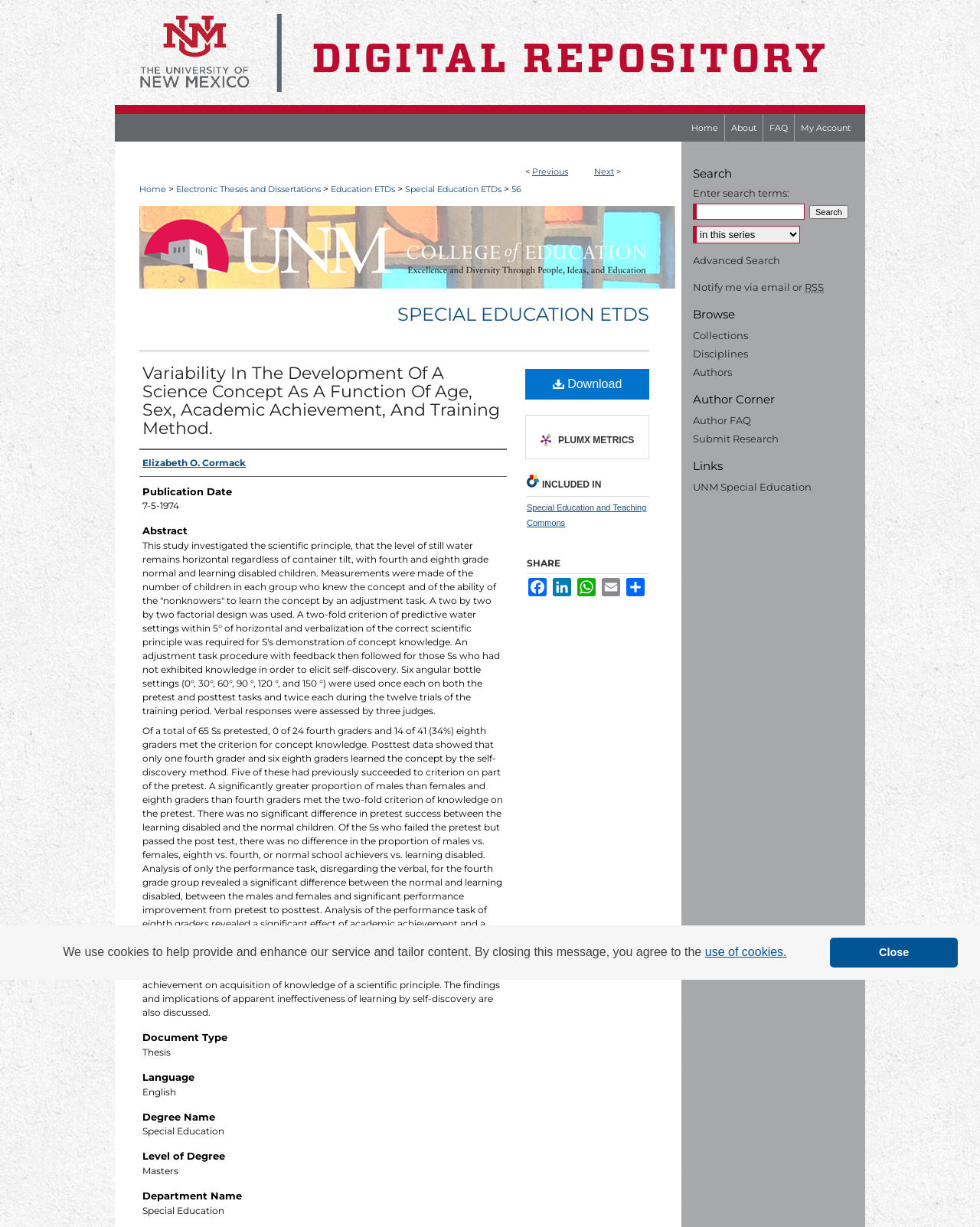Could you locate the bounding box coordinates for the section that should be clicked to accomplish this task: "Download the document".

[0.536, 0.301, 0.662, 0.326]